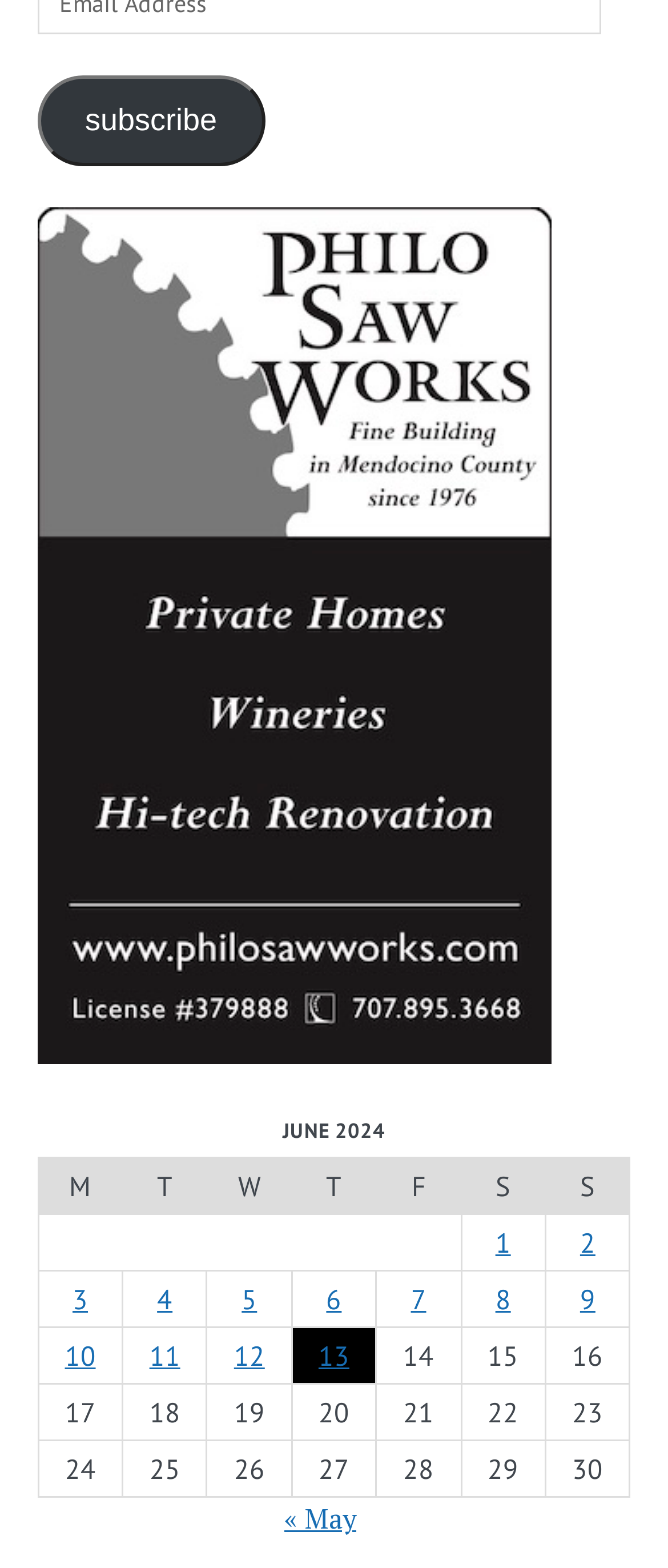Determine the bounding box coordinates for the clickable element required to fulfill the instruction: "Subscribe". Provide the coordinates as four float numbers between 0 and 1, i.e., [left, top, right, bottom].

[0.056, 0.048, 0.397, 0.106]